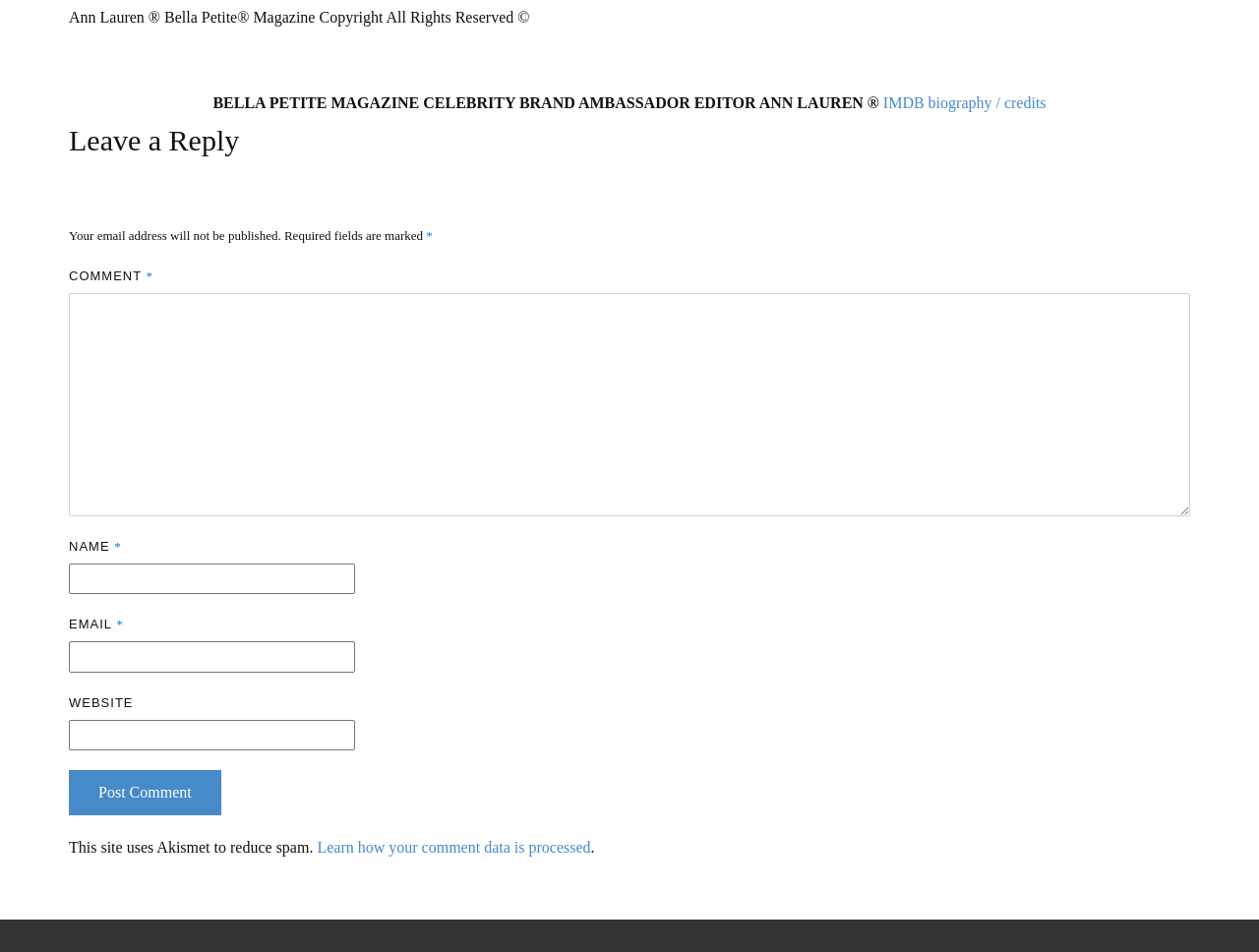What is the purpose of Akismet on this site?
Please look at the screenshot and answer in one word or a short phrase.

To reduce spam